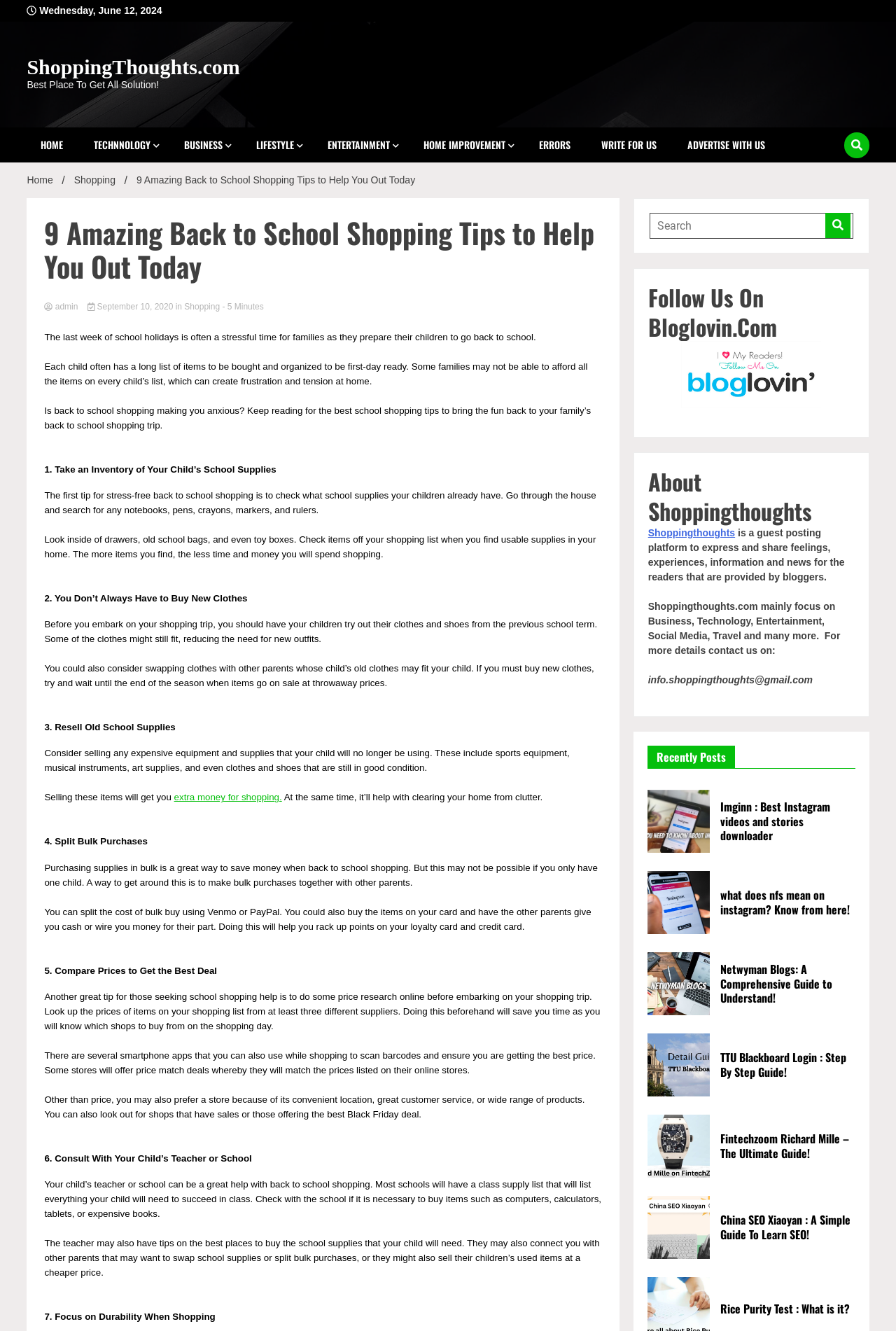Locate the bounding box coordinates of the area you need to click to fulfill this instruction: 'Follow ShoppingThoughts on Bloglovin'. The coordinates must be in the form of four float numbers ranging from 0 to 1: [left, top, right, bottom].

[0.723, 0.213, 0.954, 0.256]